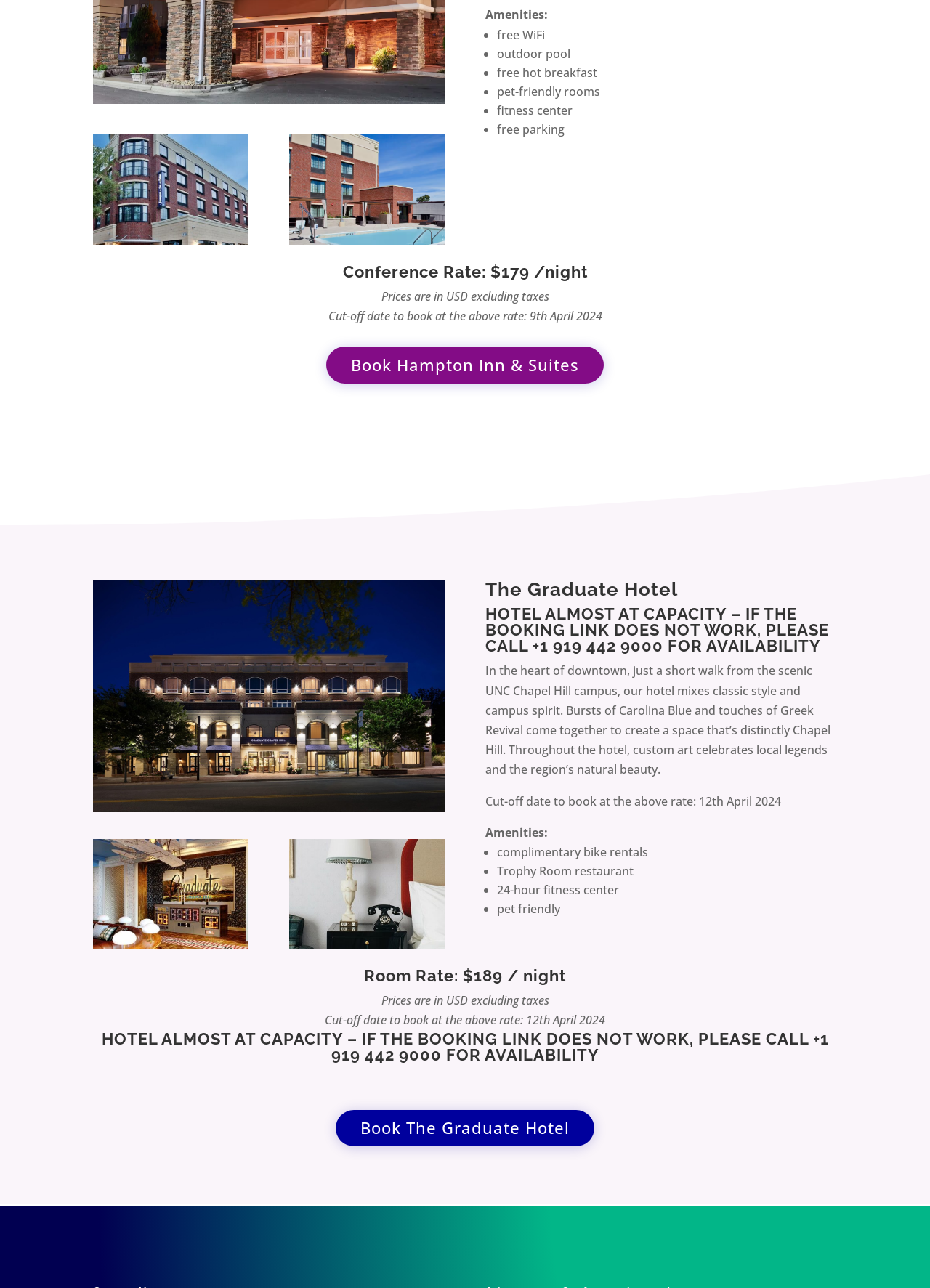Does The Graduate Hotel offer complimentary bike rentals?
Please analyze the image and answer the question with as much detail as possible.

I found the information about The Graduate Hotel's amenities by reading the list of amenities, which includes 'complimentary bike rentals'. Therefore, The Graduate Hotel does offer complimentary bike rentals.